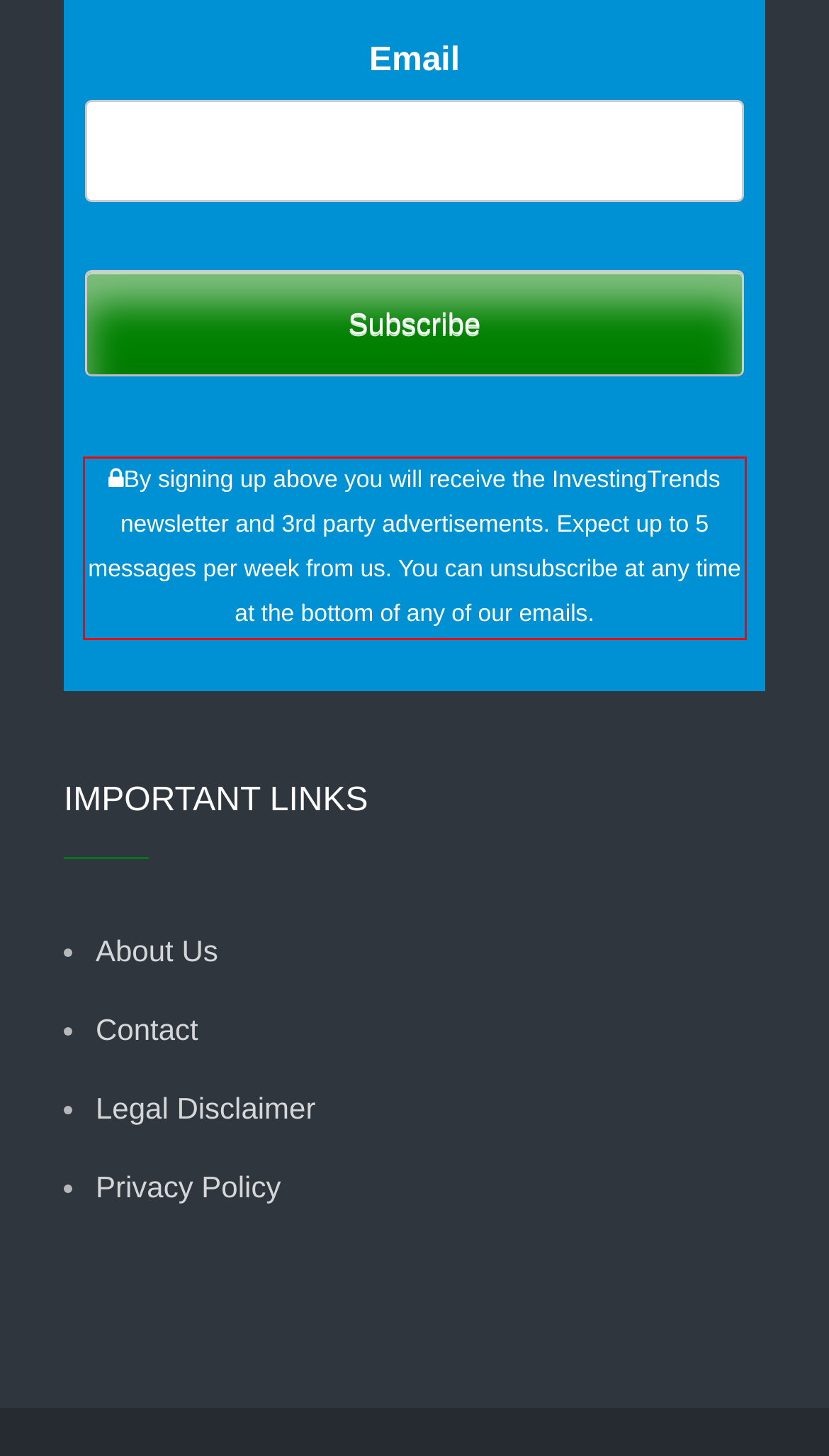Using the provided screenshot, read and generate the text content within the red-bordered area.

By signing up above you will receive the InvestingTrends newsletter and 3rd party advertisements. Expect up to 5 messages per week from us. You can unsubscribe at any time at the bottom of any of our emails.